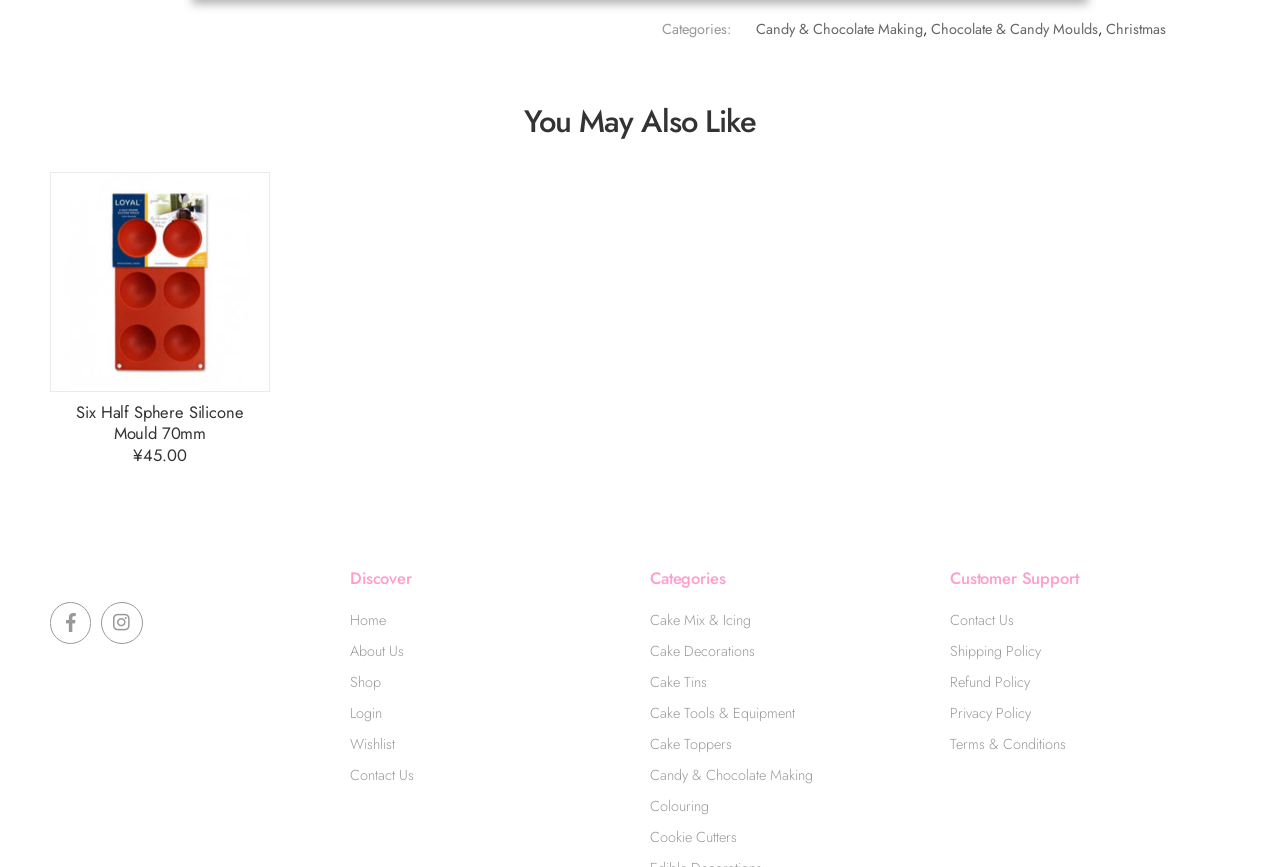Identify the bounding box coordinates necessary to click and complete the given instruction: "Go to 'Home' page".

[0.273, 0.704, 0.302, 0.727]